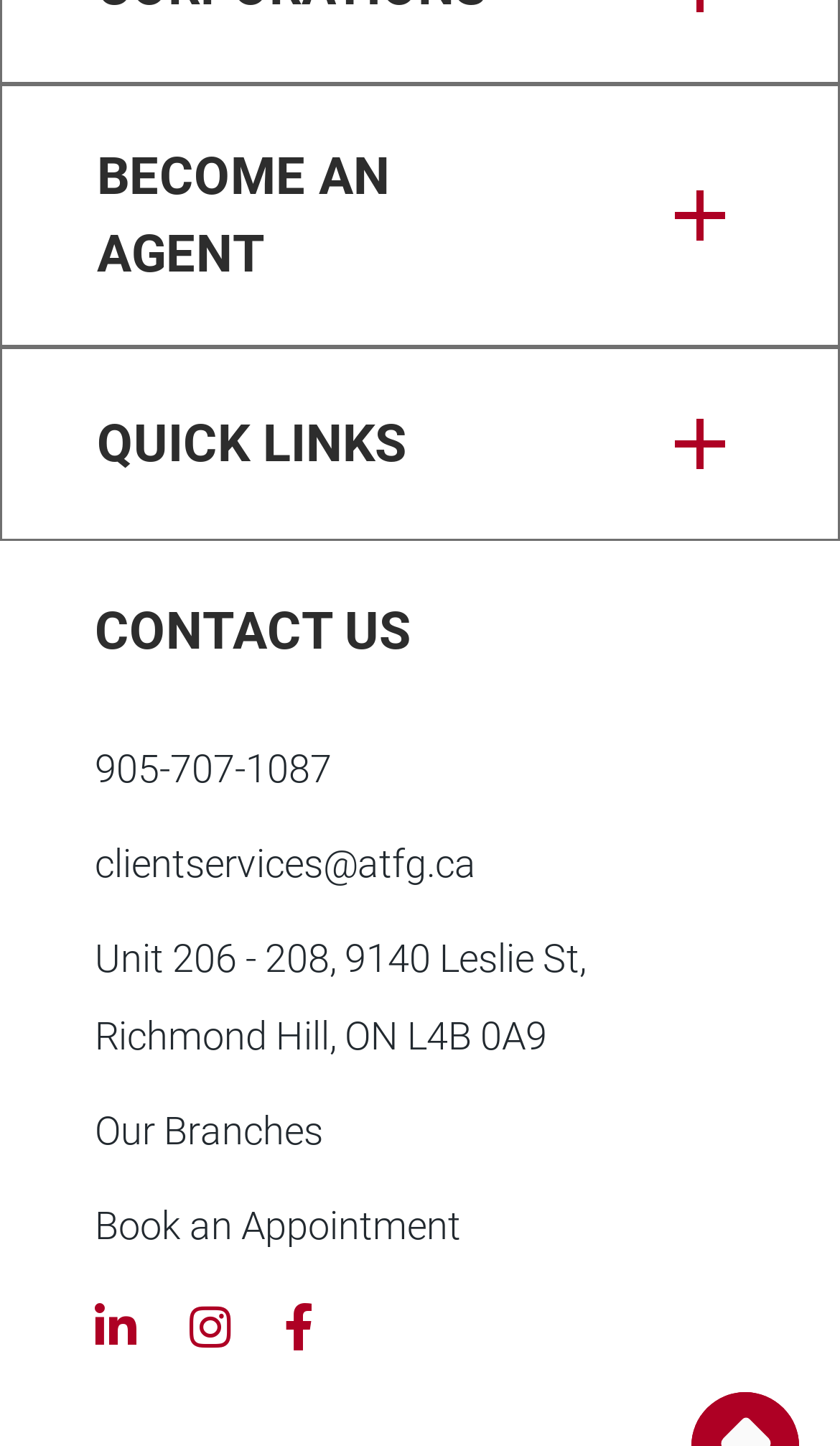Using details from the image, please answer the following question comprehensively:
What is the purpose of the 'Submit Application' link?

The 'Submit Application' link is likely intended for users to submit an application, possibly for insurance or a related service, which is why the answer is 'To submit an application'.